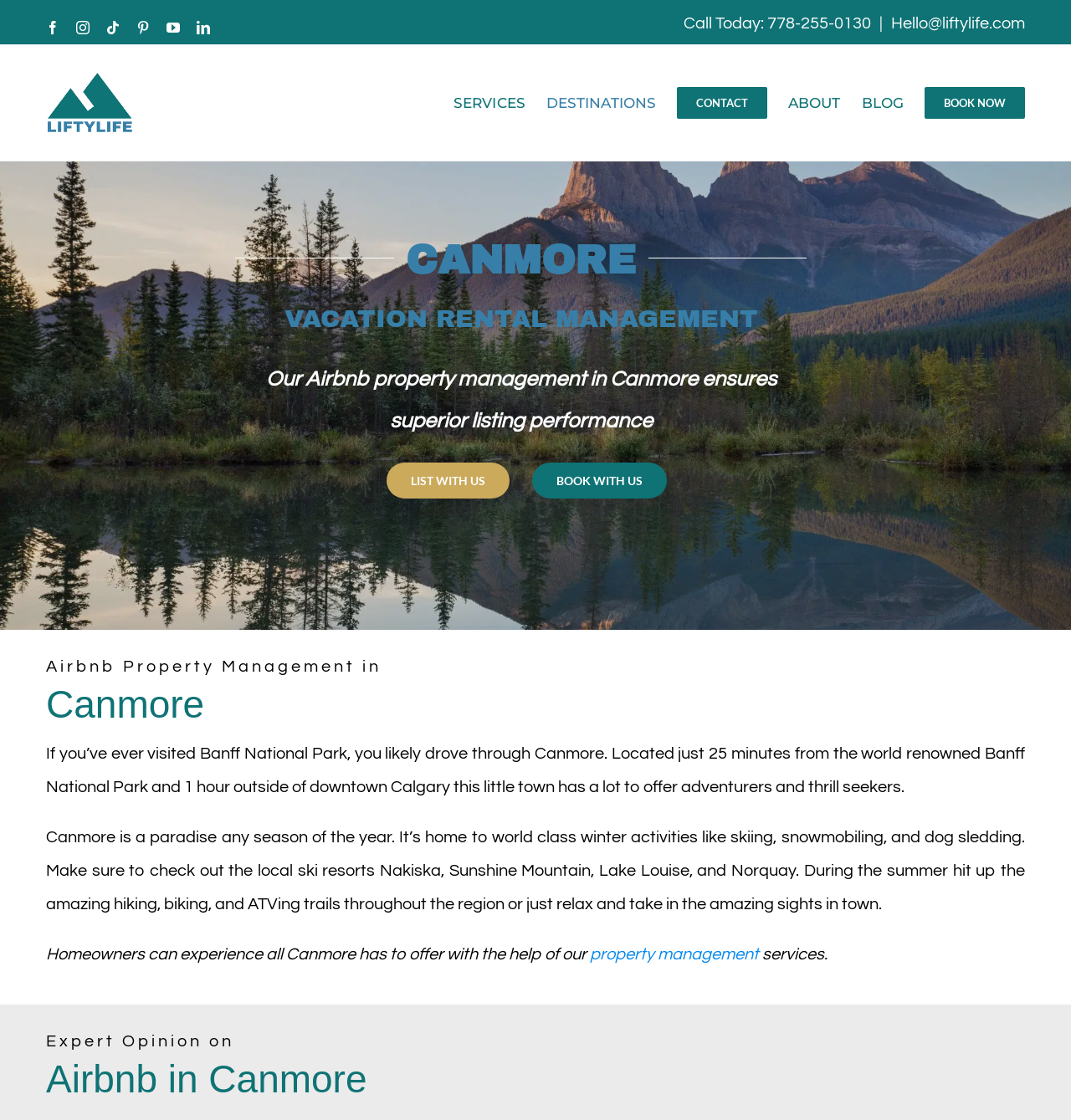Identify the bounding box coordinates necessary to click and complete the given instruction: "Call 778-255-0130".

[0.716, 0.013, 0.816, 0.028]